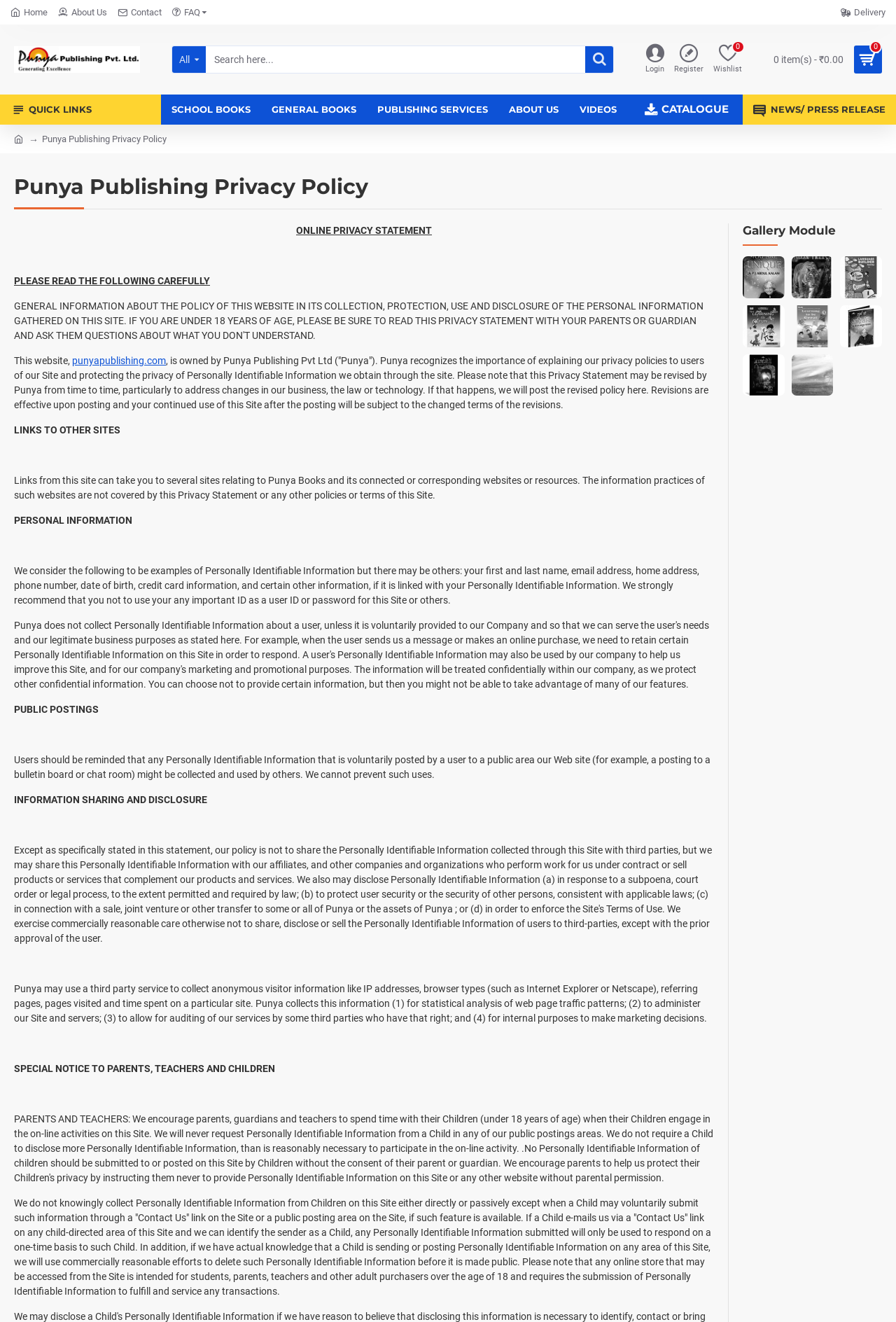Determine the bounding box of the UI component based on this description: "Punya Publishing Privacy Policy". The bounding box coordinates should be four float values between 0 and 1, i.e., [left, top, right, bottom].

[0.047, 0.1, 0.186, 0.11]